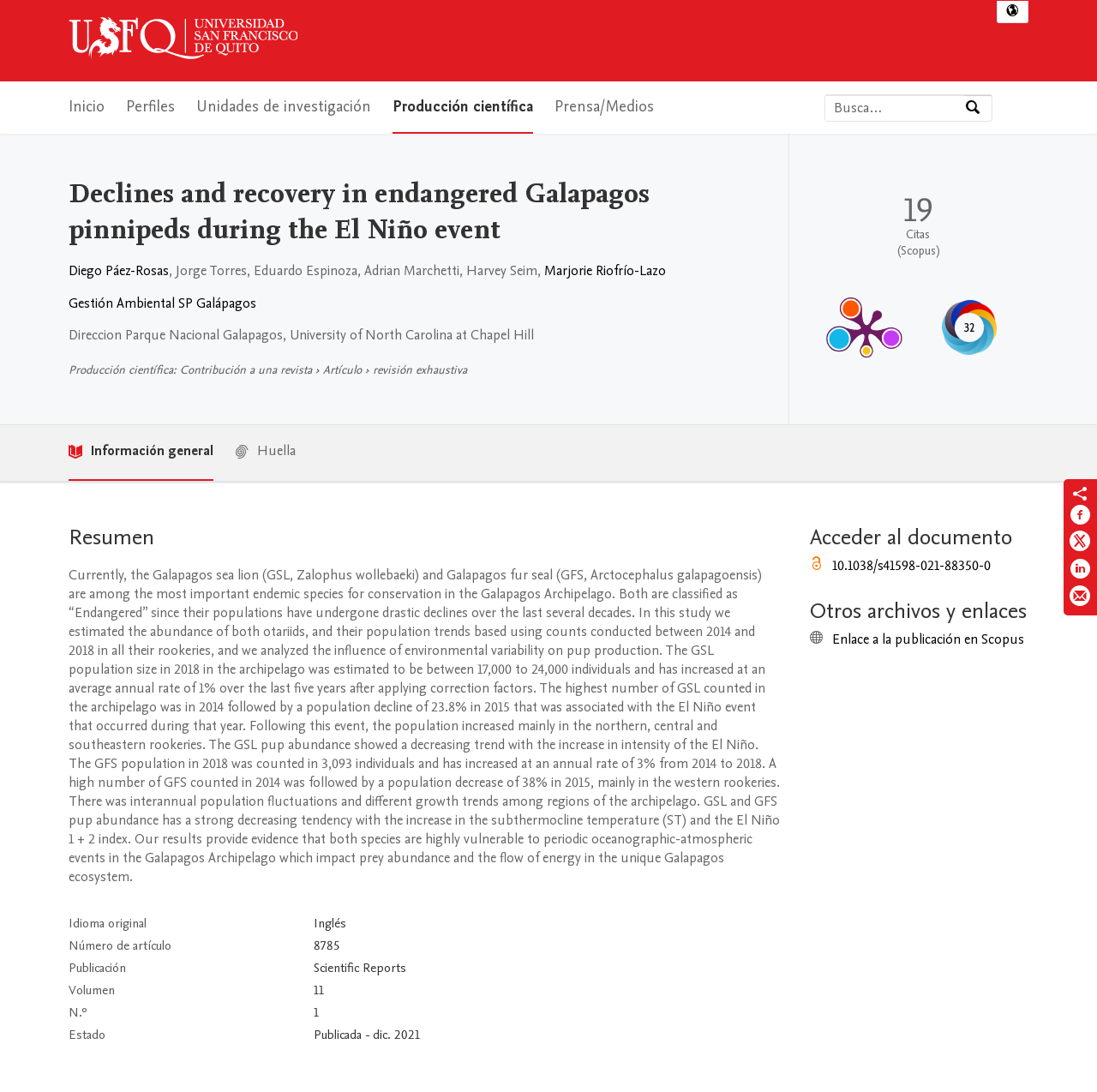Generate the text content of the main heading of the webpage.

Declines and recovery in endangered Galapagos pinnipeds during the El Niño event